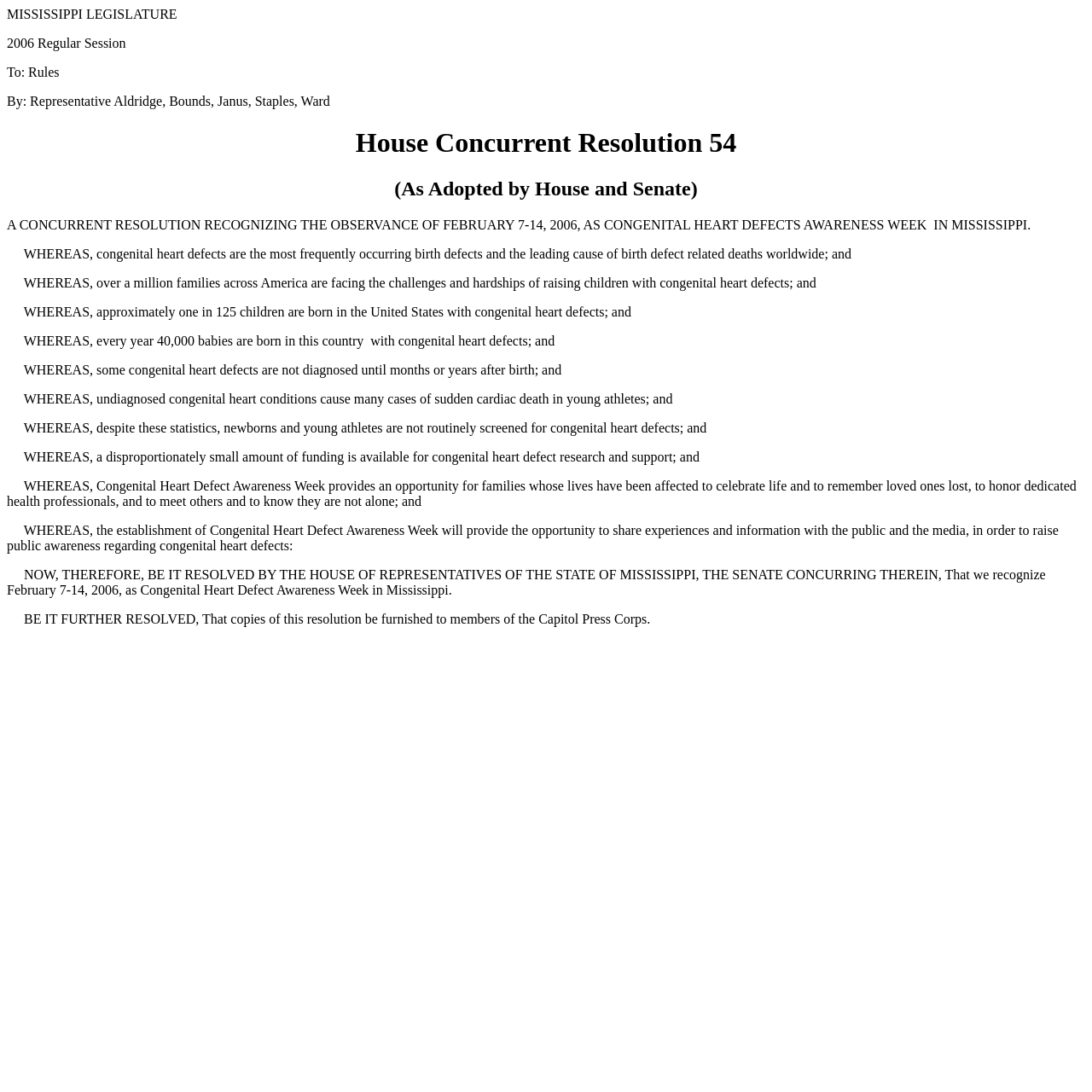Provide a brief response to the question below using a single word or phrase: 
What is the date range of Congenital Heart Defect Awareness Week in Mississippi?

February 7-14, 2006